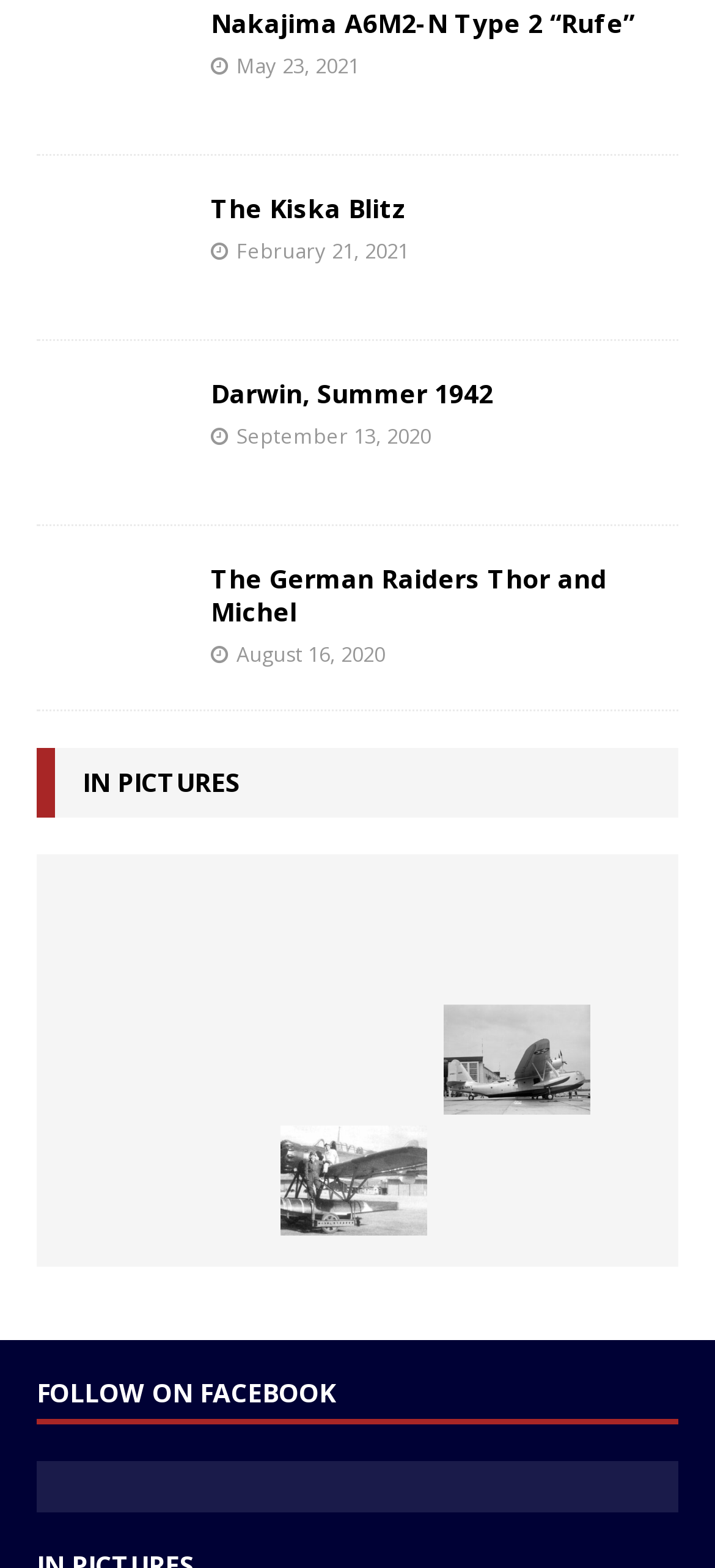How many images are on this webpage?
Based on the screenshot, respond with a single word or phrase.

11